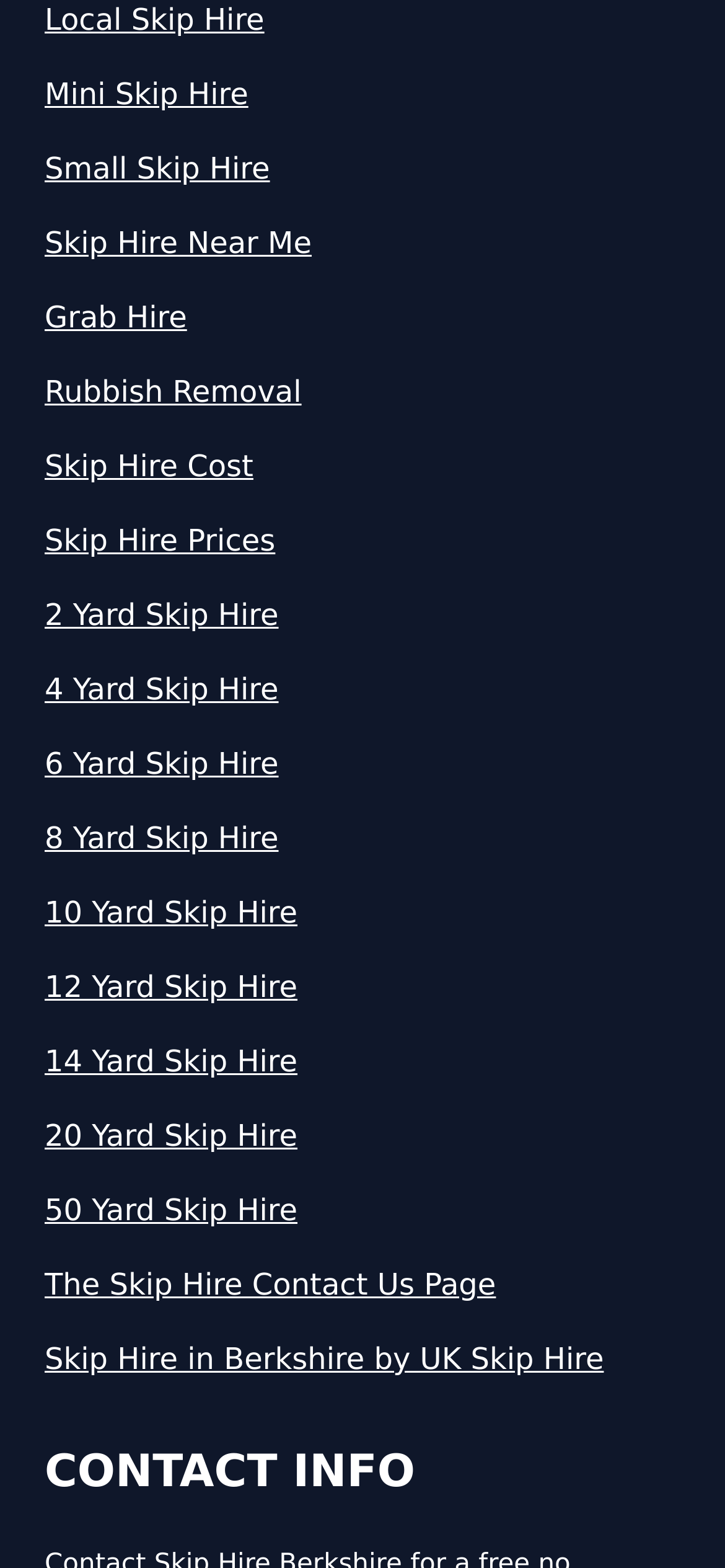Please analyze the image and provide a thorough answer to the question:
Is there a link to a contact us page?

The link 'The Skip Hire Contact Us Page' suggests that there is a dedicated page for users to contact the website's administrators or service providers.